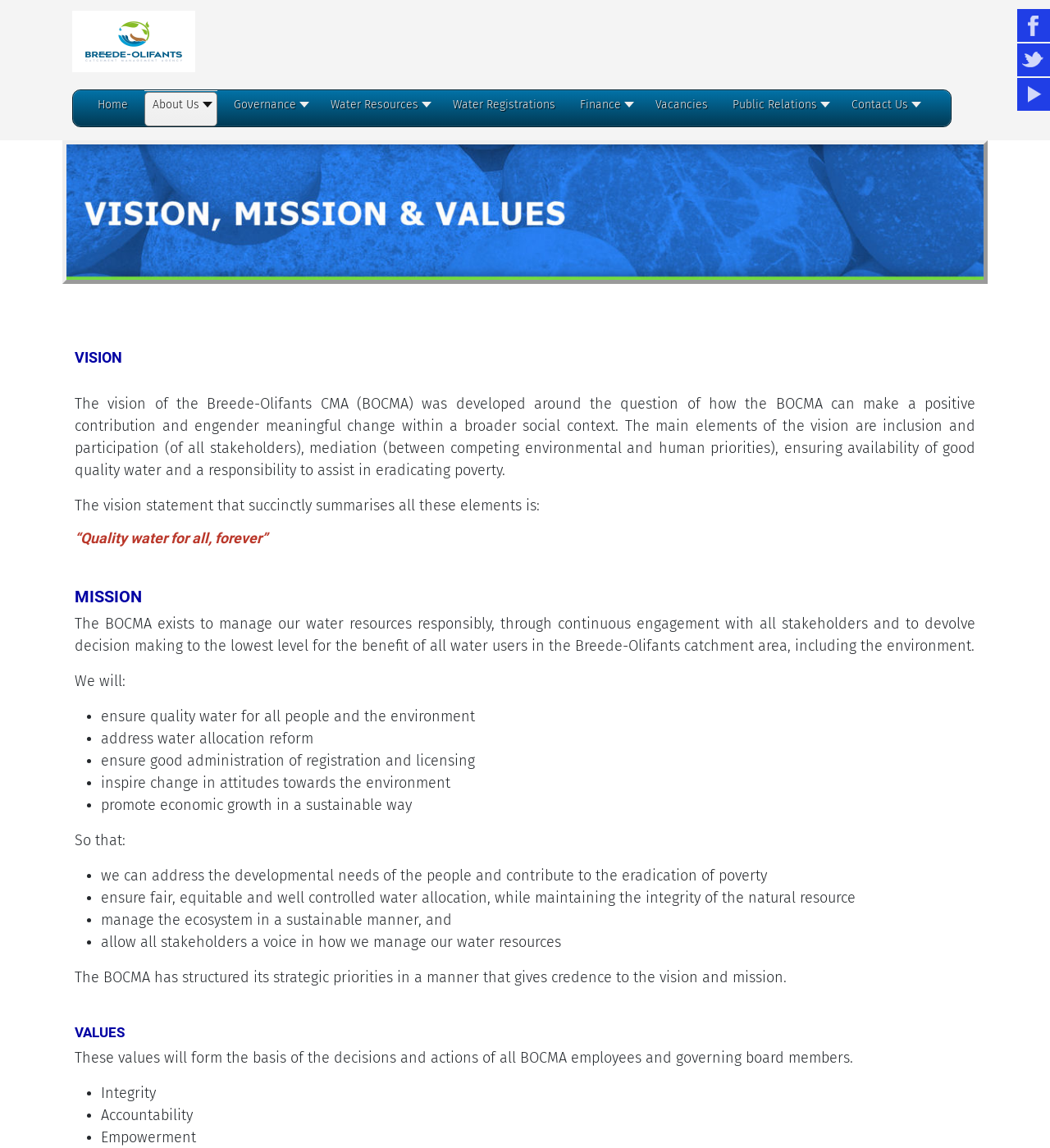Refer to the screenshot and give an in-depth answer to this question: What is the purpose of the 'Go To Top' button?

The 'Go To Top' button is located at the bottom of the webpage and its purpose is to allow users to quickly scroll to the top of the page, making it easier to navigate the webpage.